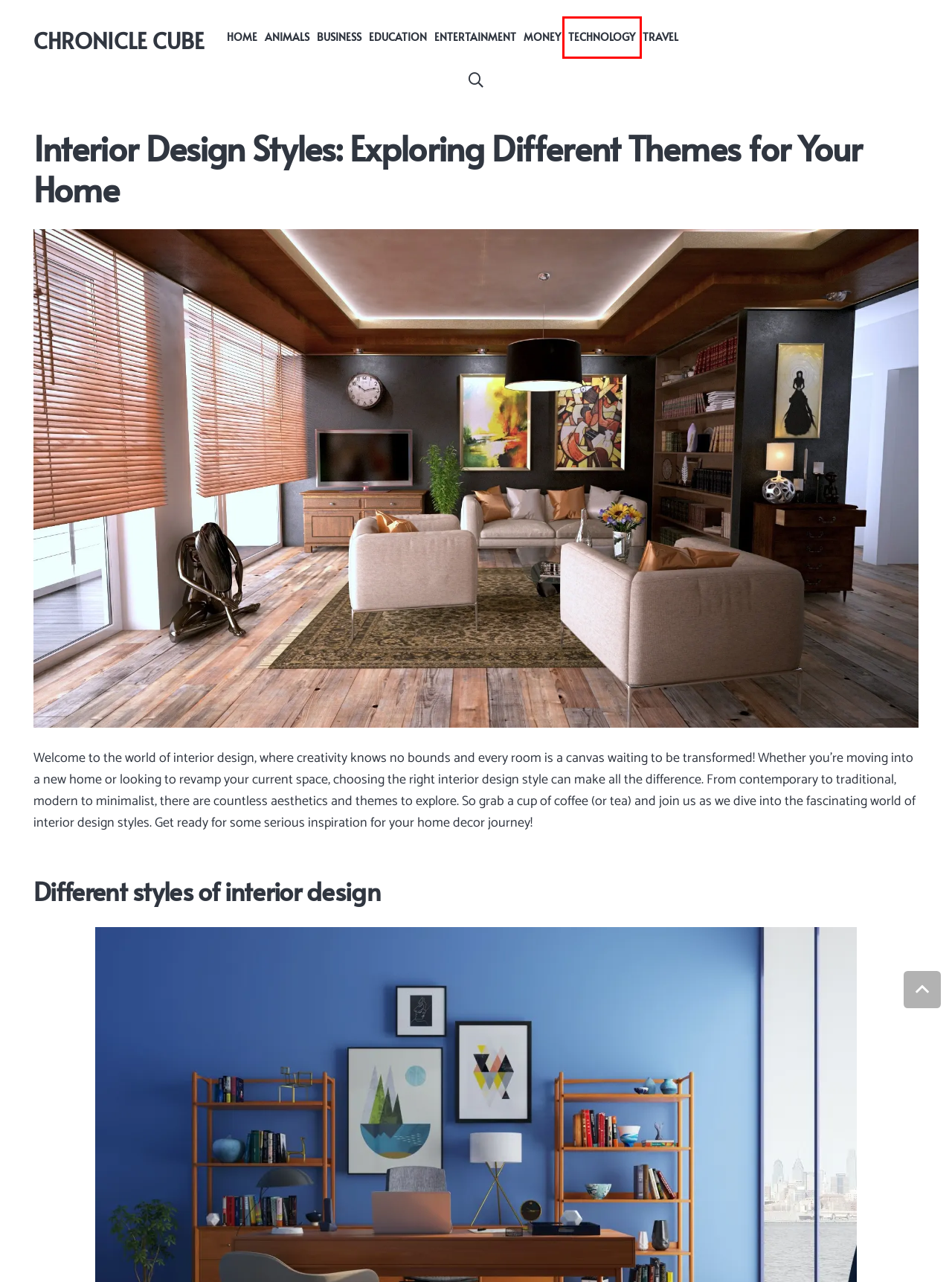Look at the screenshot of a webpage with a red bounding box and select the webpage description that best corresponds to the new page after clicking the element in the red box. Here are the options:
A. ENTERTAINMENT - Chronicle Cube
B. TRAVEL - Chronicle Cube
C. EDUCATION - Chronicle Cube
D. ANIMALS - Chronicle Cube
E. BUSINESS - Chronicle Cube
F. MONEY - Chronicle Cube
G. Home - Chronicle Cube
H. TECHNOLOGY - Chronicle Cube

H